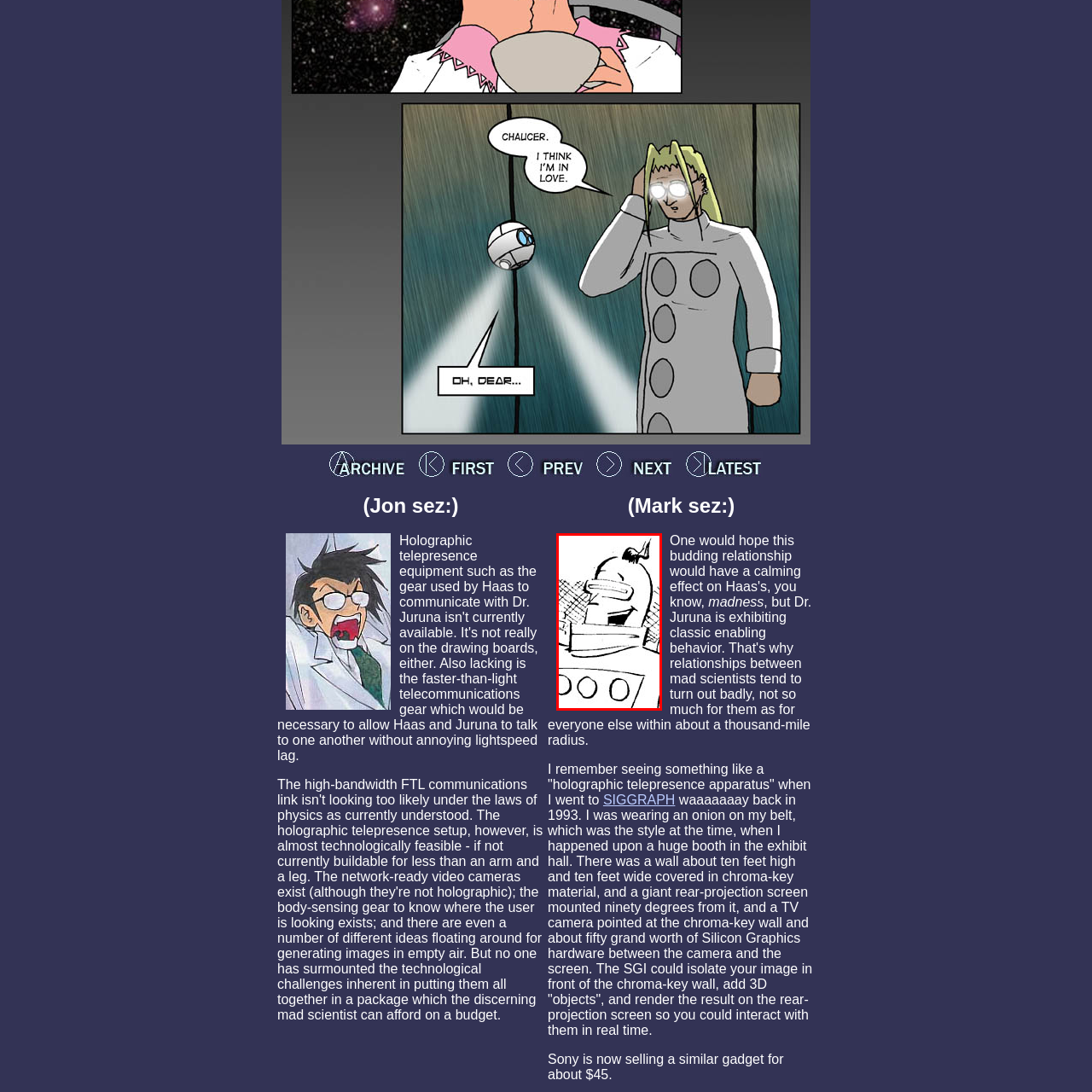What is the theme of the illustration?
Look closely at the image contained within the red bounding box and answer the question in detail, using the visual information present.

The illustration features a futuristic robot character in an industrial or high-tech environment, which suggests a science fiction theme, likely discussing advanced technologies and concepts like holographic telepresence.